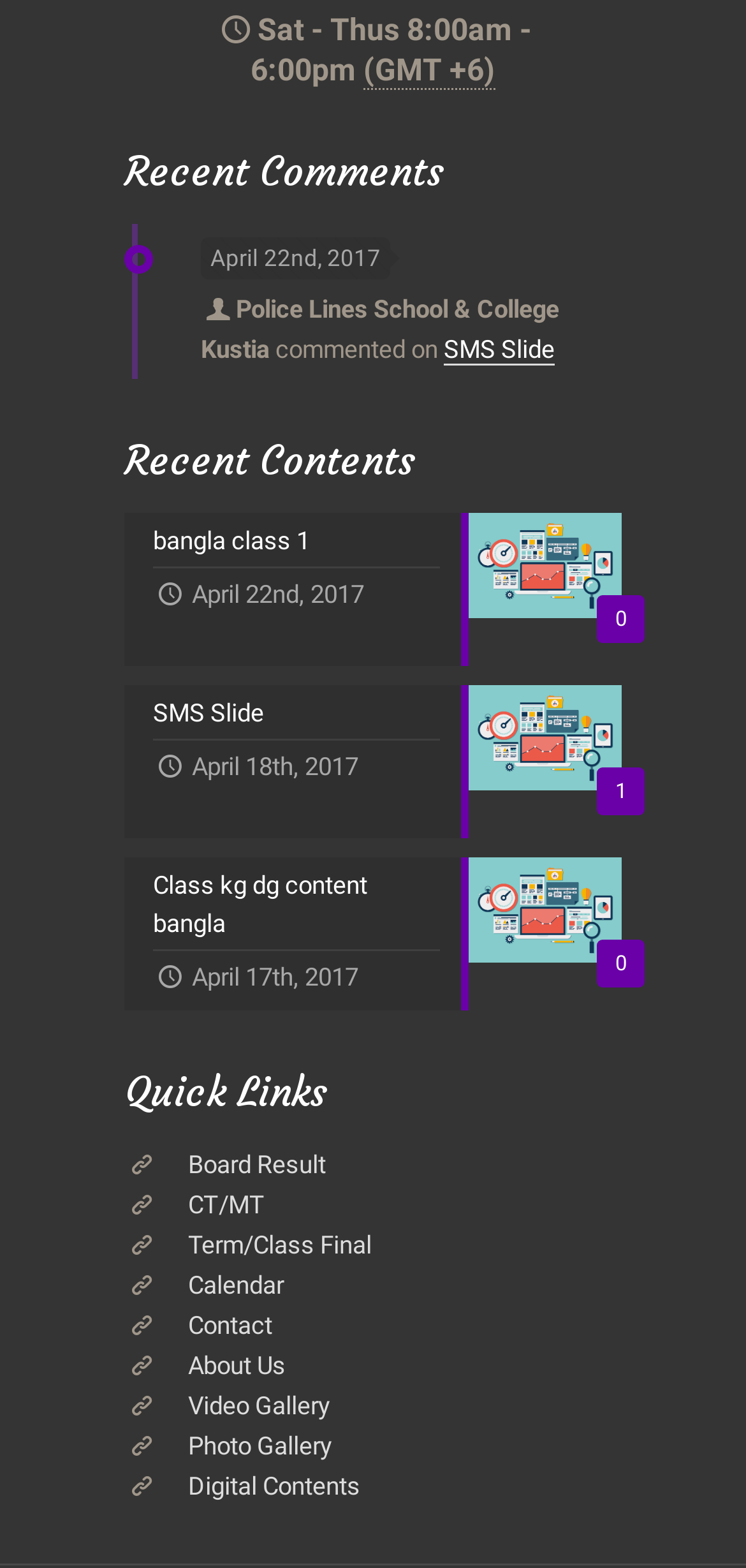What is the date of the comment on 'SMS Slide'? Examine the screenshot and reply using just one word or a brief phrase.

April 22nd, 2017